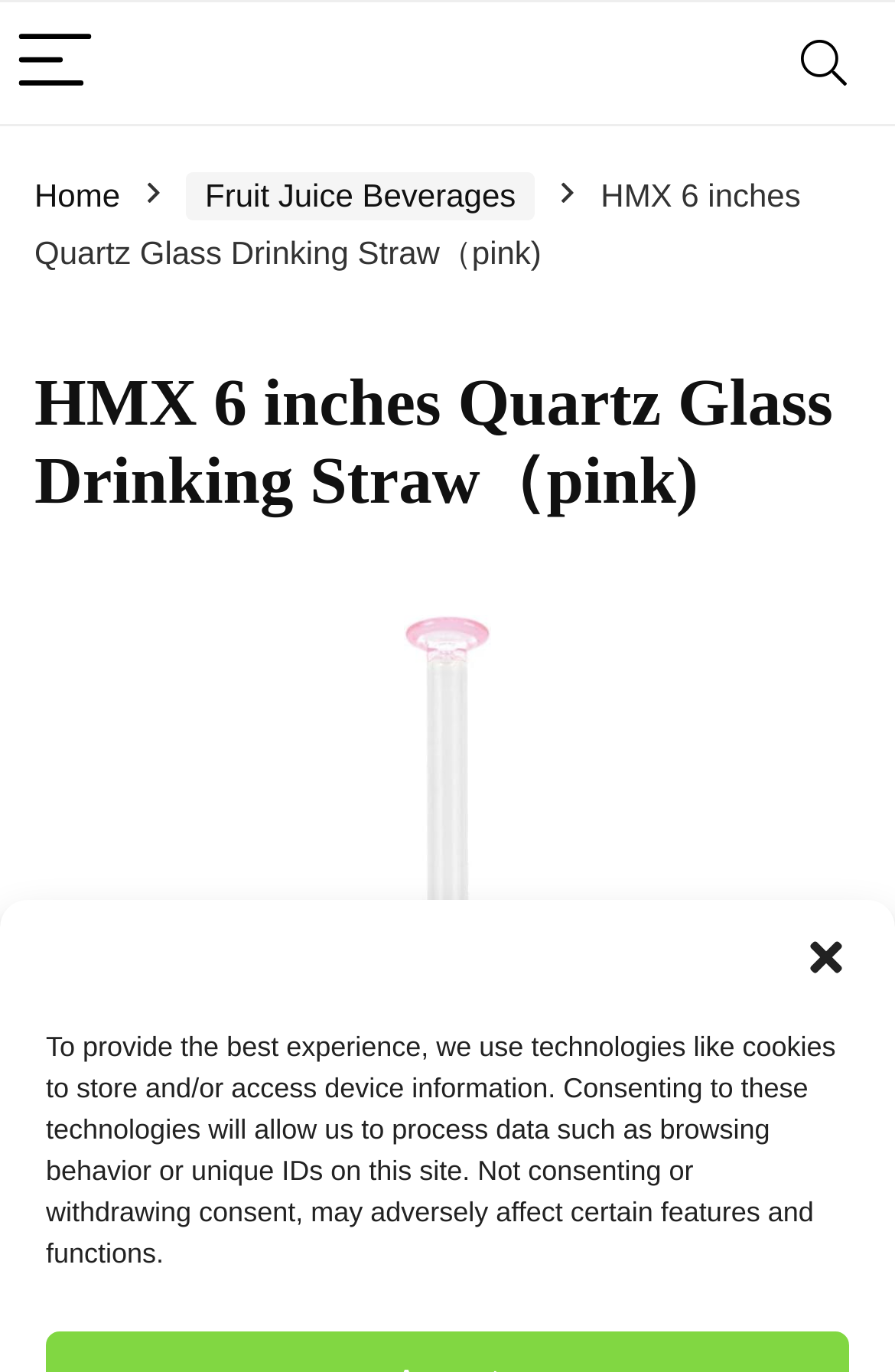Show the bounding box coordinates for the HTML element as described: "Fruit Juice Beverages".

[0.209, 0.125, 0.597, 0.161]